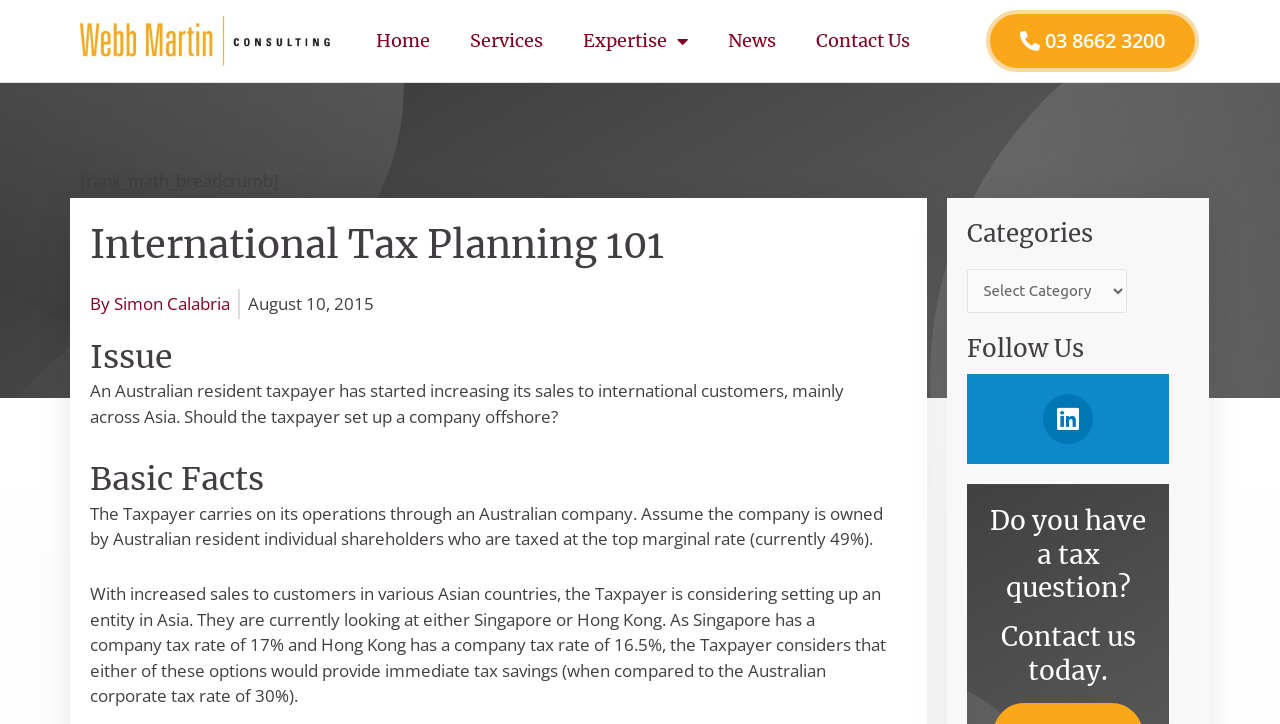Determine the bounding box coordinates for the HTML element described here: "Home".

[0.294, 0.023, 0.336, 0.091]